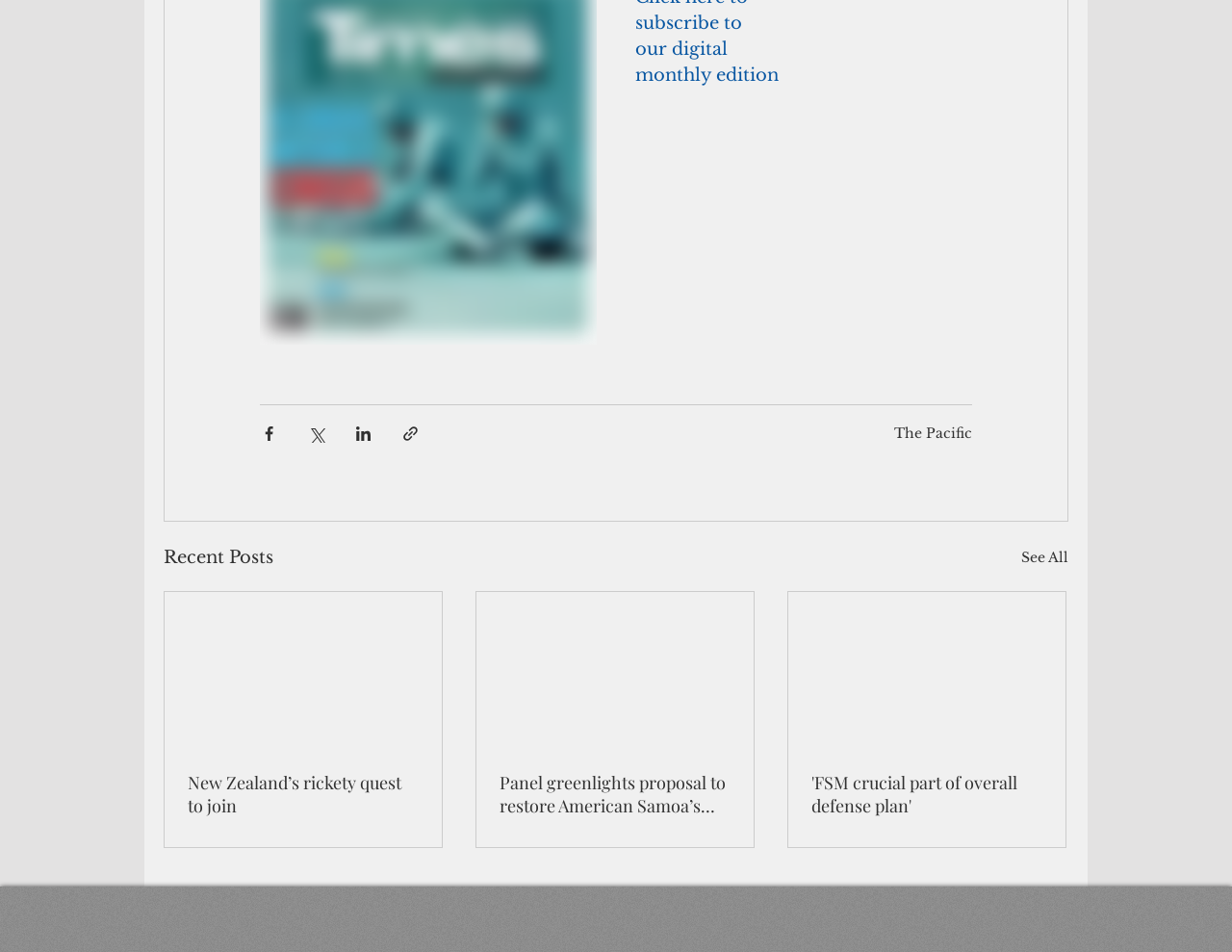Please determine the bounding box of the UI element that matches this description: subscribe to. The coordinates should be given as (top-left x, top-left y, bottom-right x, bottom-right y), with all values between 0 and 1.

[0.516, 0.013, 0.606, 0.035]